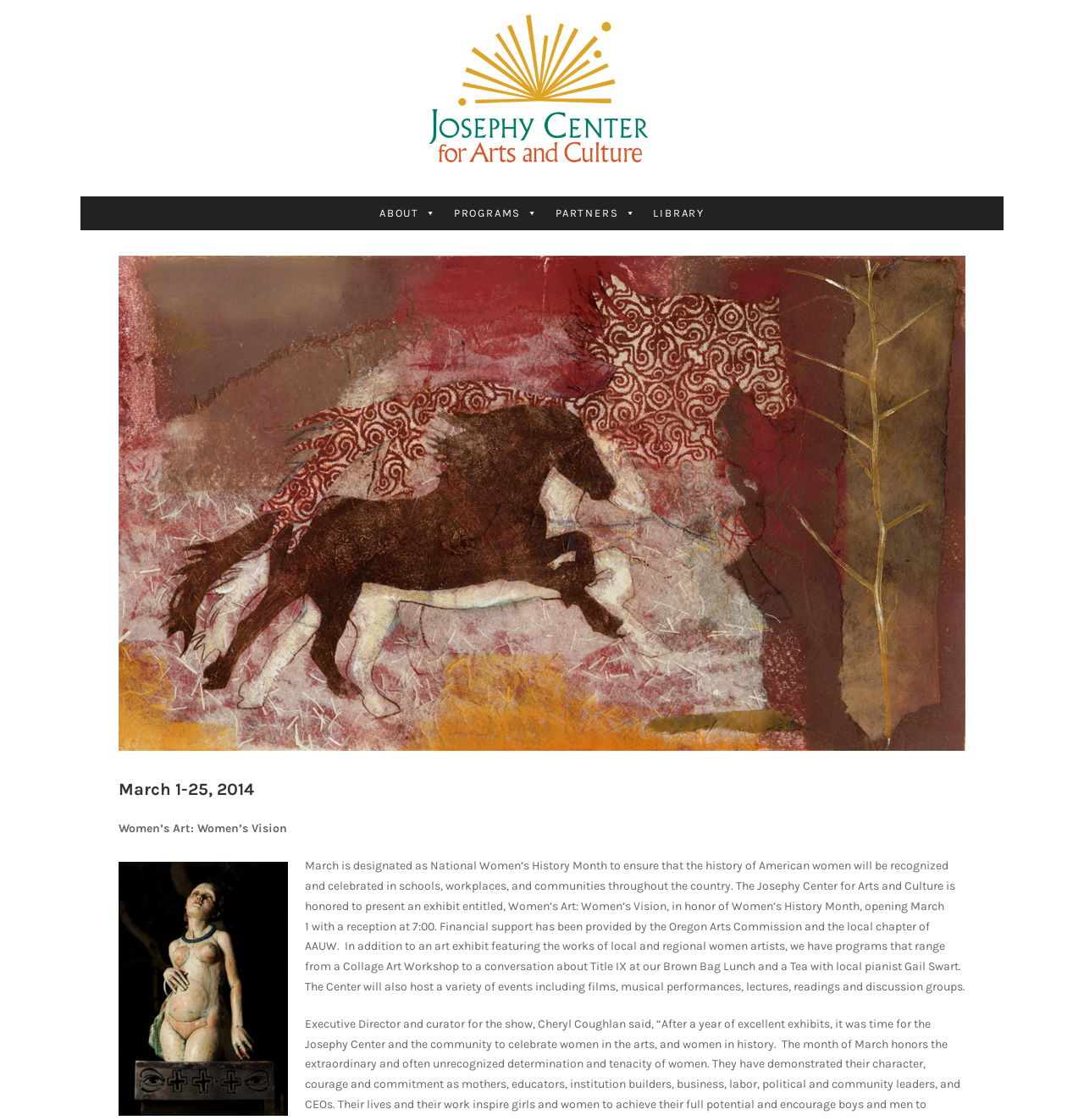What is the purpose of the month of March?
Based on the content of the image, thoroughly explain and answer the question.

I found the answer by reading the text that mentions 'March is designated as National Women’s History Month to ensure that the history of American women will be recognized and celebrated in schools, workplaces, and communities throughout the country.'